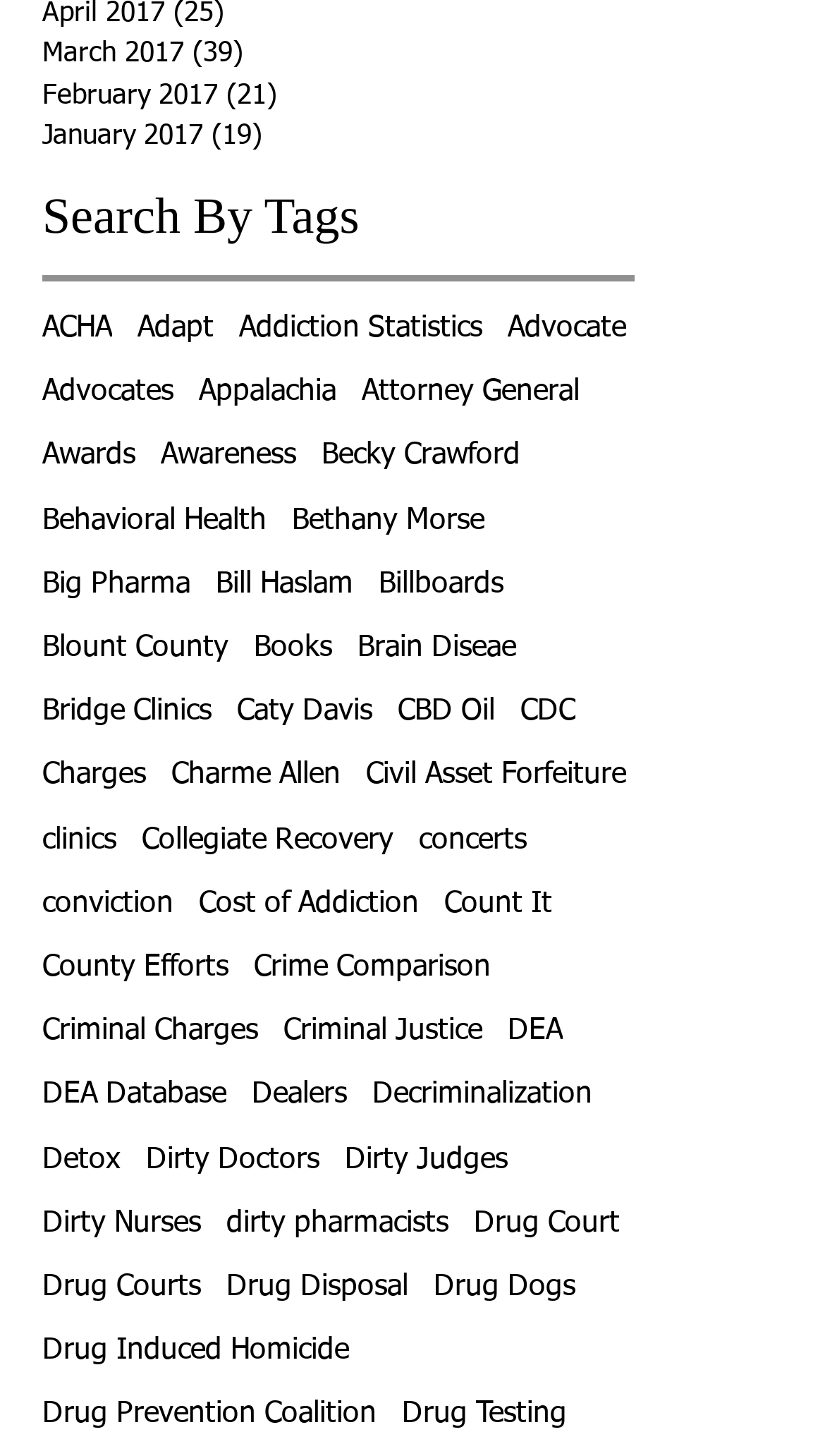Extract the bounding box coordinates for the HTML element that matches this description: "Civil Asset Forfeiture". The coordinates should be four float numbers between 0 and 1, i.e., [left, top, right, bottom].

[0.444, 0.519, 0.759, 0.546]